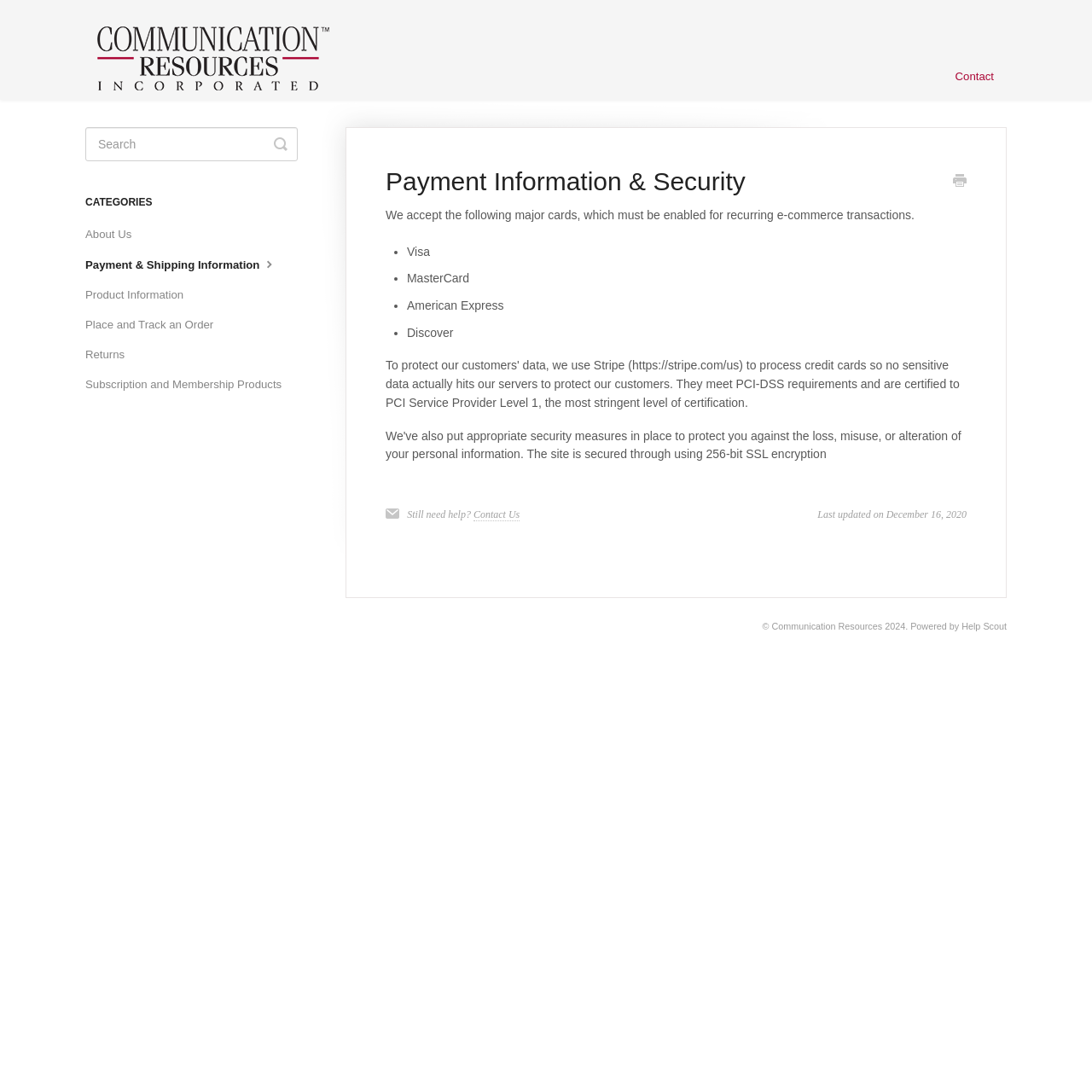Reply to the question below using a single word or brief phrase:
What is the copyright year of the webpage?

2024